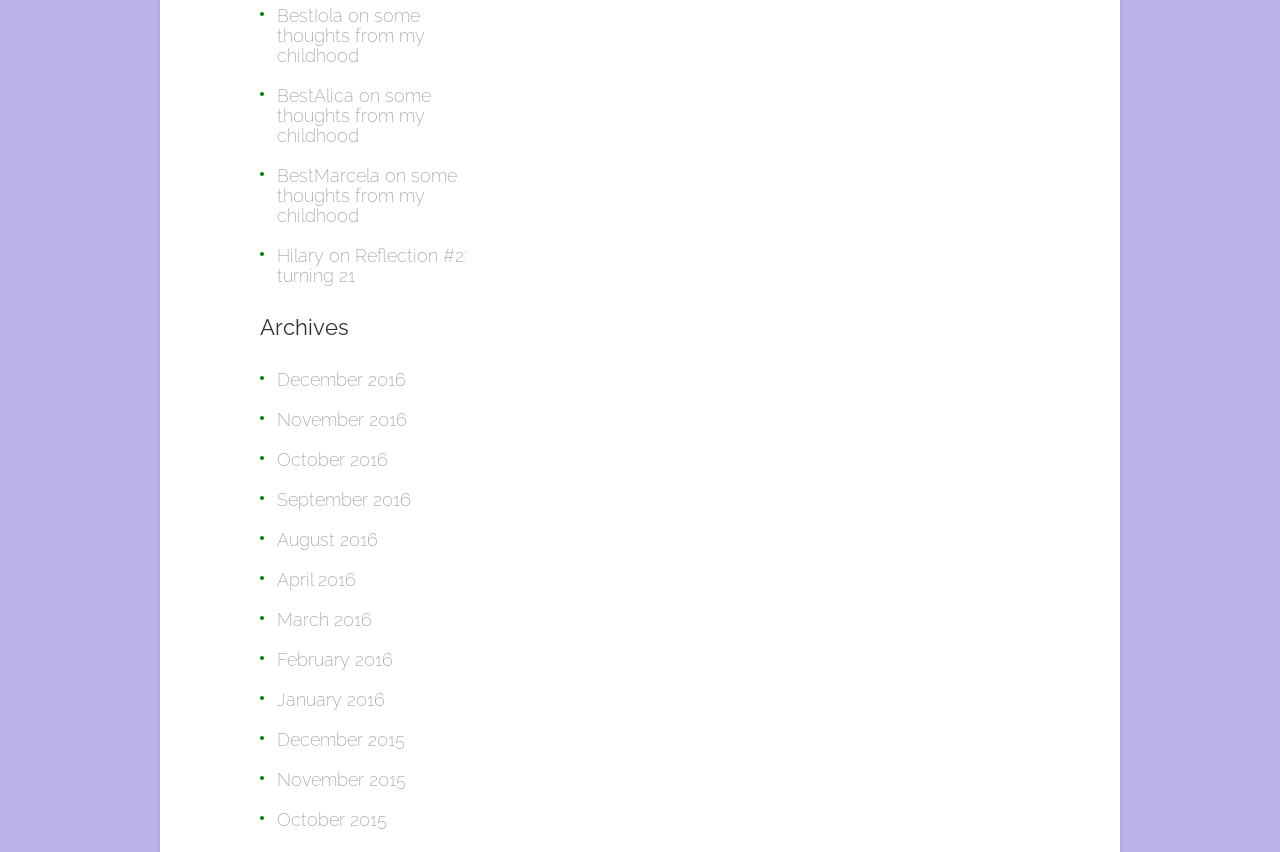What is the title of the link above 'Archives'?
Relying on the image, give a concise answer in one word or a brief phrase.

Reflection #2: turning 21